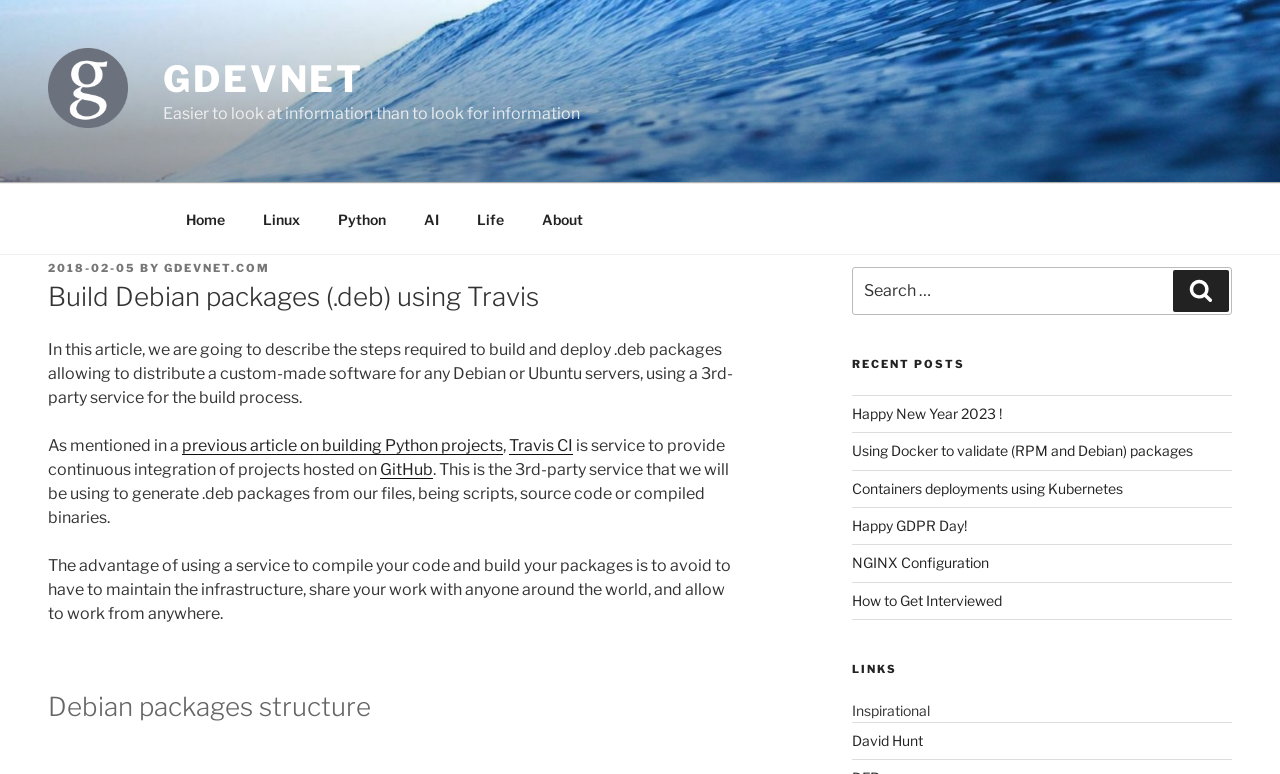Please give a succinct answer to the question in one word or phrase:
What is the name of the service used for continuous integration of projects hosted on GitHub?

Travis CI